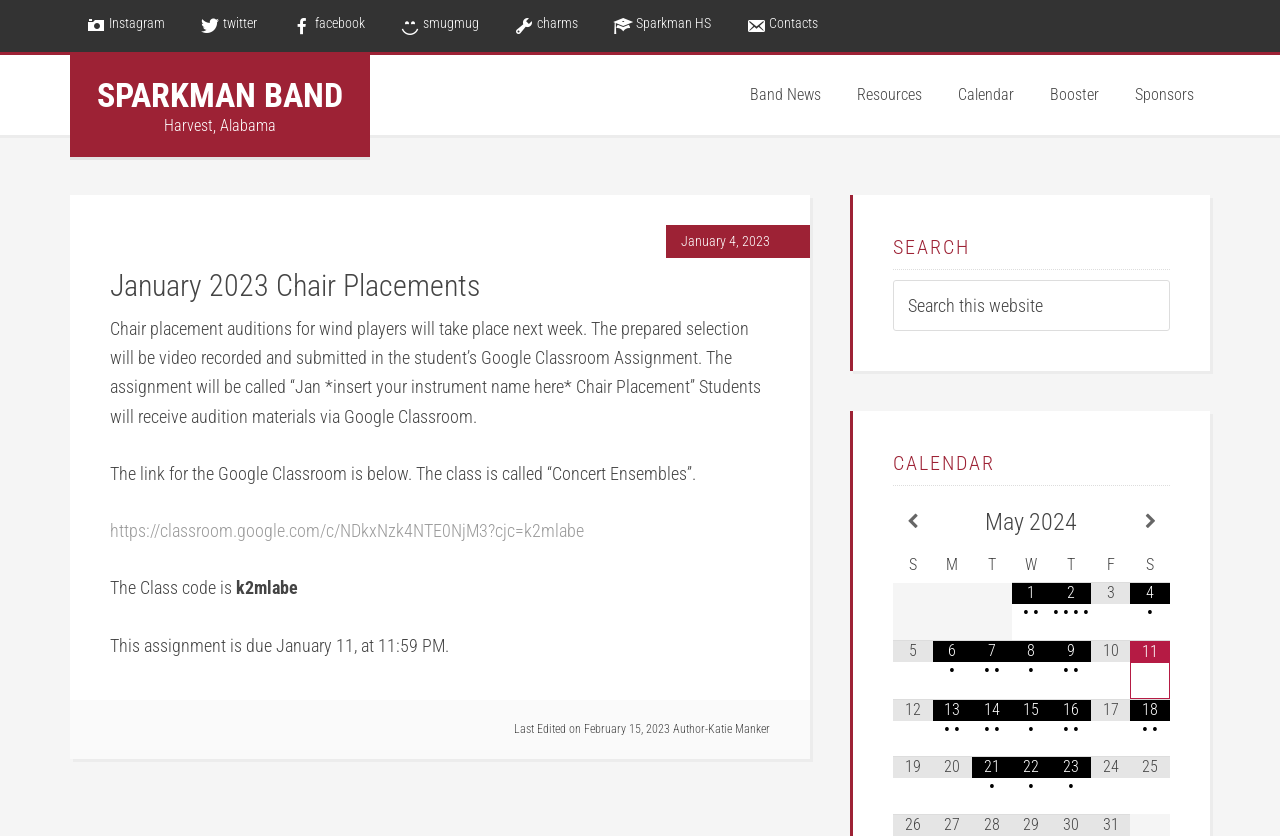Identify the bounding box coordinates of the region that needs to be clicked to carry out this instruction: "Open the Sparkman Band page". Provide these coordinates as four float numbers ranging from 0 to 1, i.e., [left, top, right, bottom].

[0.076, 0.09, 0.268, 0.138]